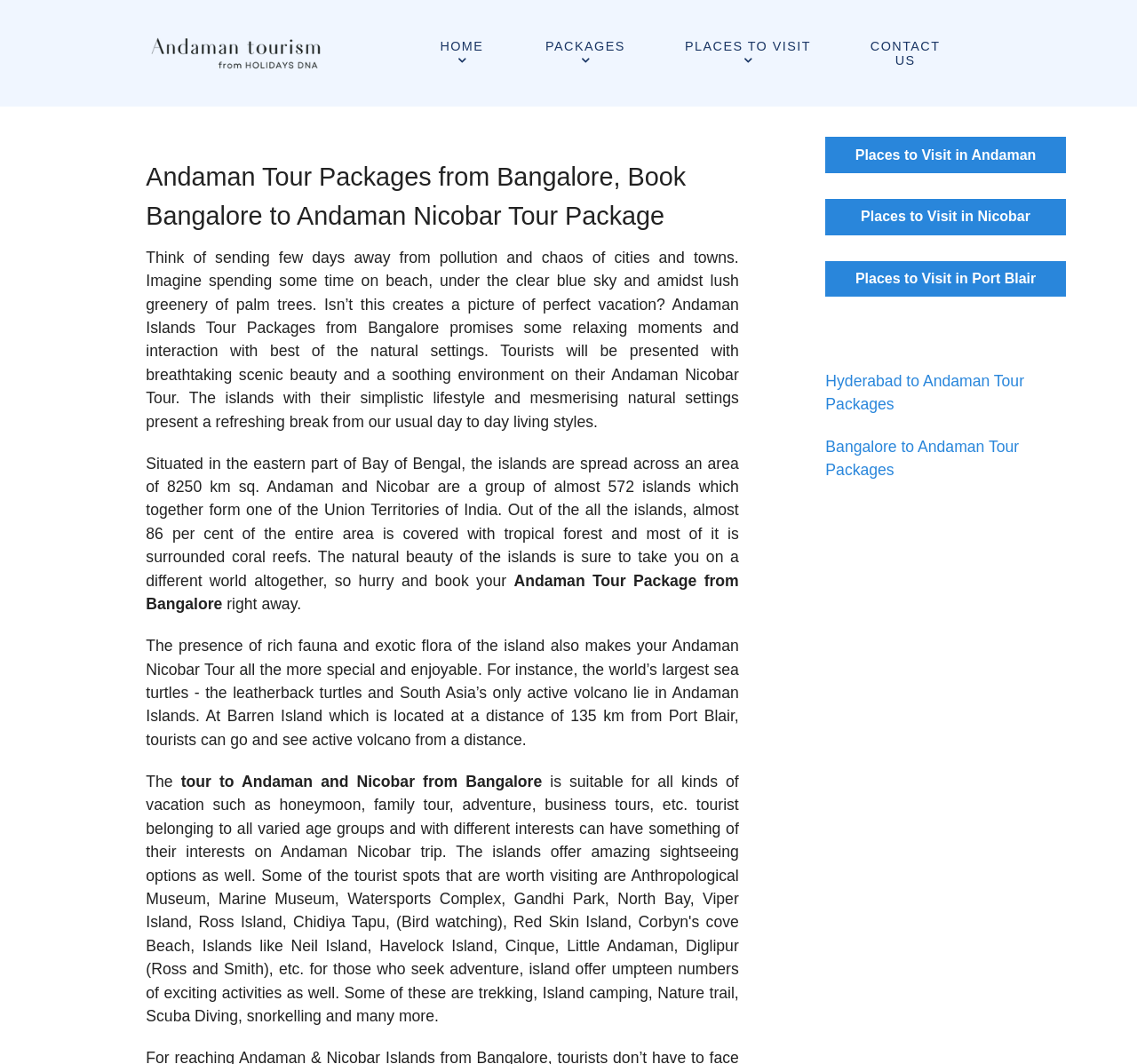Using the description: "title="Andaman Tourism"", determine the UI element's bounding box coordinates. Ensure the coordinates are in the format of four float numbers between 0 and 1, i.e., [left, top, right, bottom].

[0.147, 0.034, 0.232, 0.067]